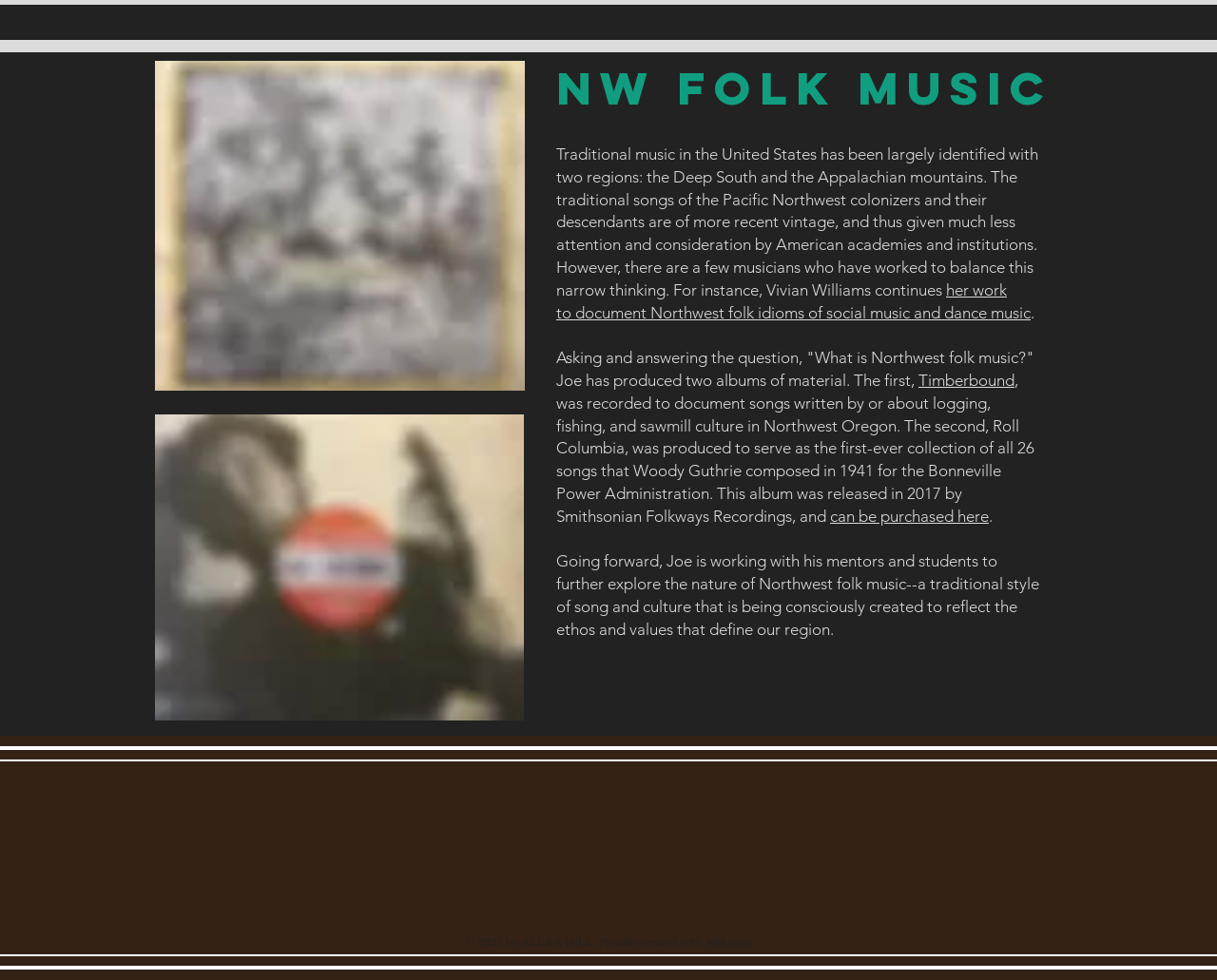Using the details in the image, give a detailed response to the question below:
What is the name of the album that documents songs written by or about logging, fishing, and sawmill culture?

The album that documents songs written by or about logging, fishing, and sawmill culture is 'Timberbound', which was recorded by Joe to preserve Northwest folk music.